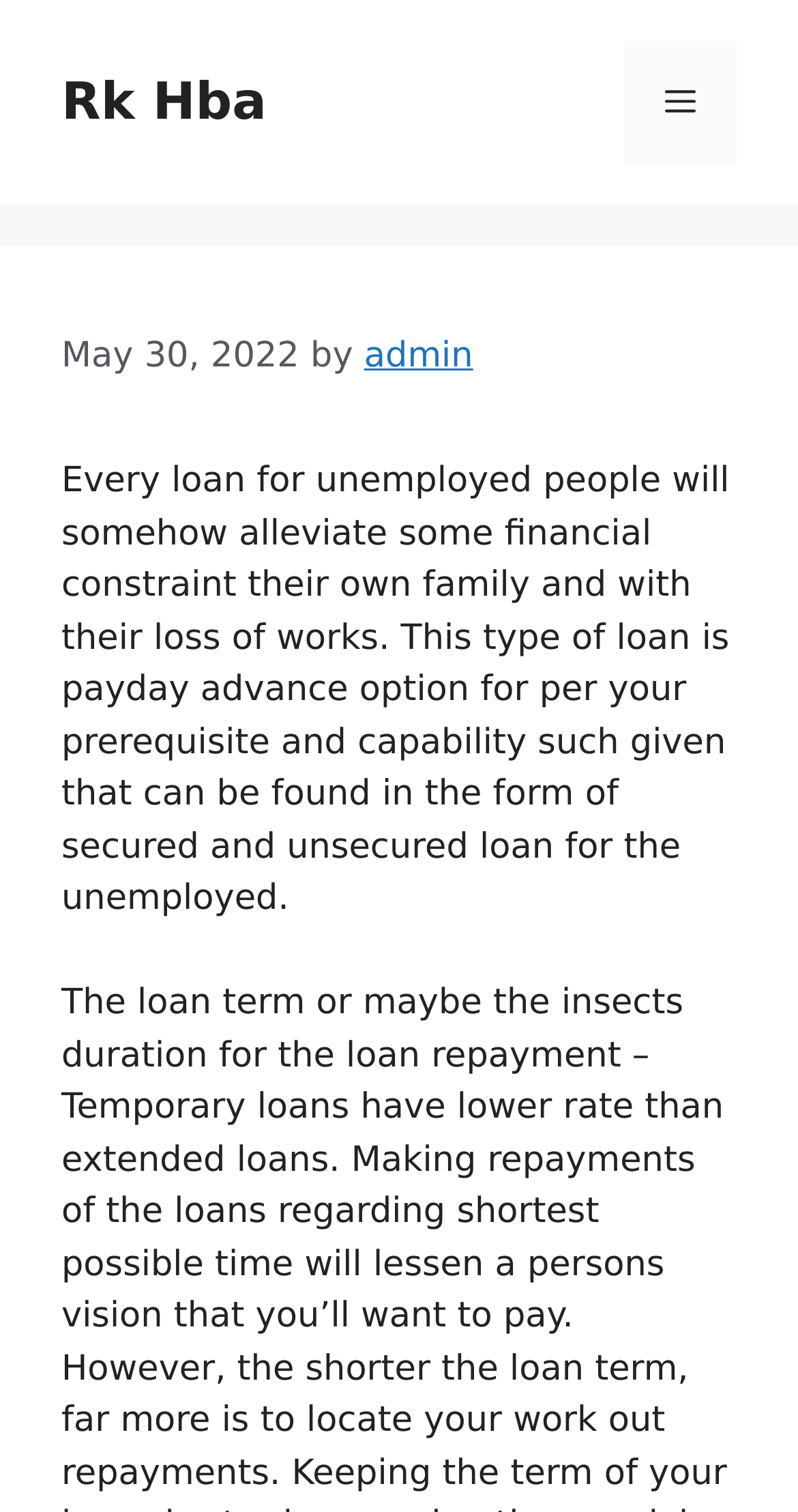Give a short answer to this question using one word or a phrase:
What is the bounding box coordinate of the navigation element?

[0.782, 0.027, 0.923, 0.108]